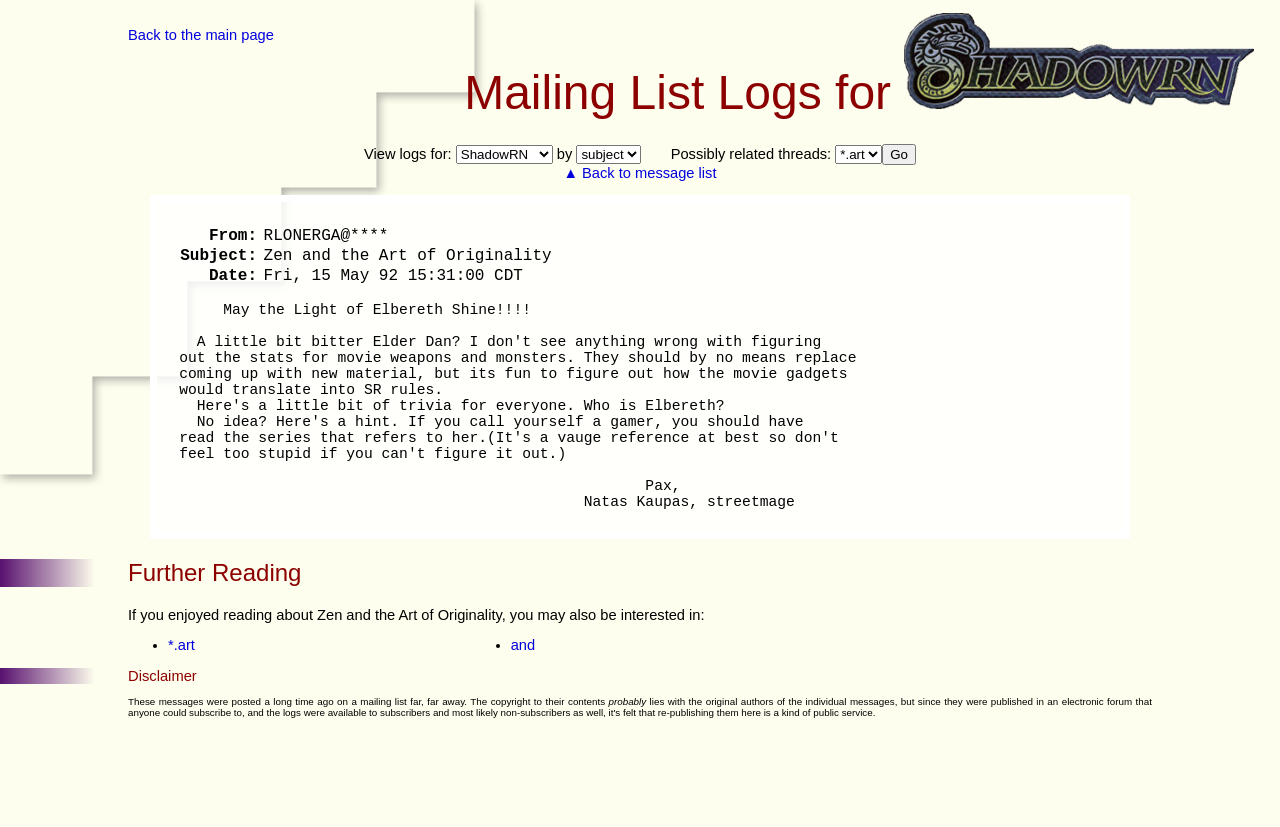Please provide a one-word or phrase answer to the question: 
What is the date of the message?

Fri, 15 May 92 15:31:00 CDT